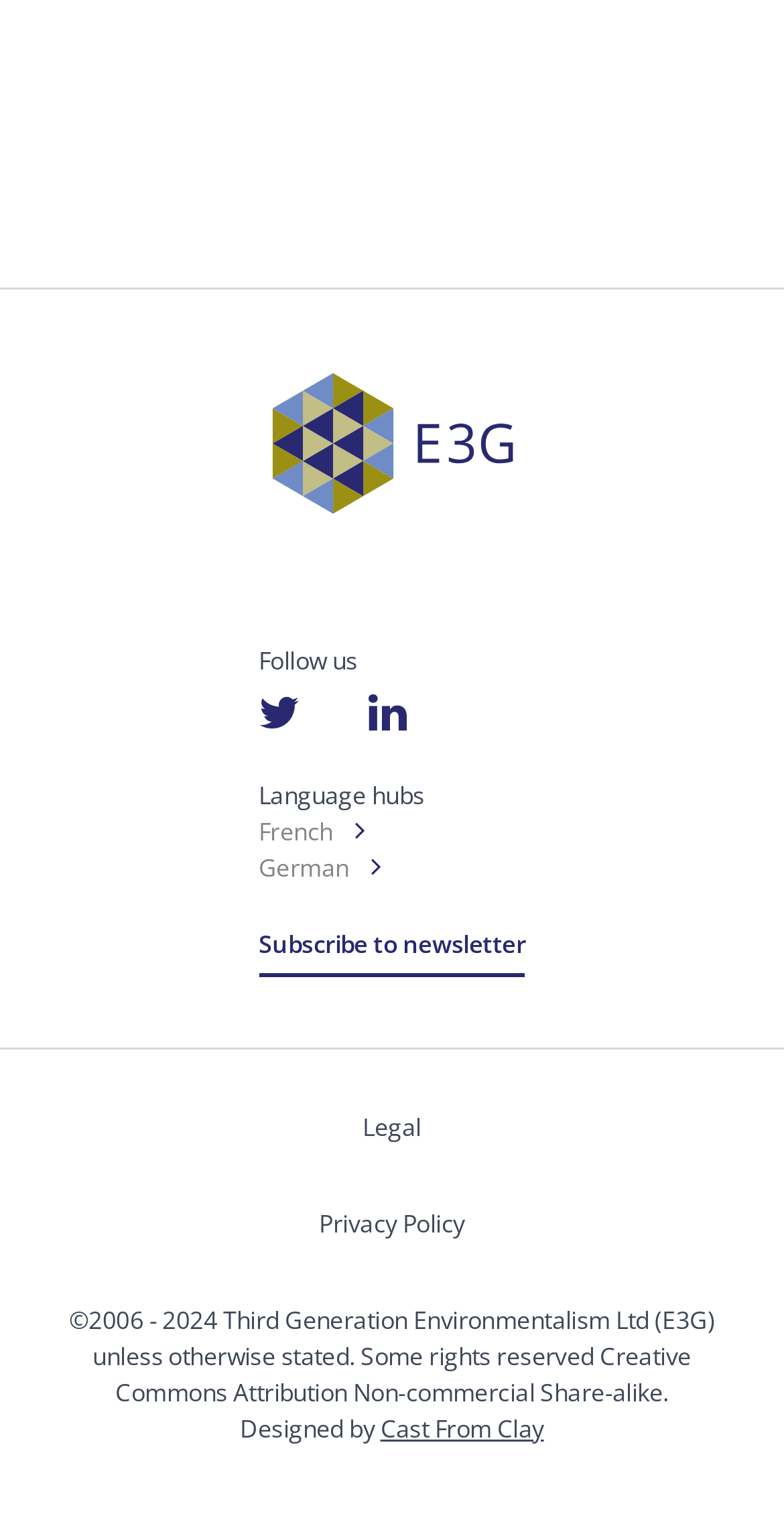Identify the bounding box coordinates for the UI element described as follows: "alt="logo"". Ensure the coordinates are four float numbers between 0 and 1, formatted as [left, top, right, bottom].

[0.345, 0.231, 0.655, 0.357]